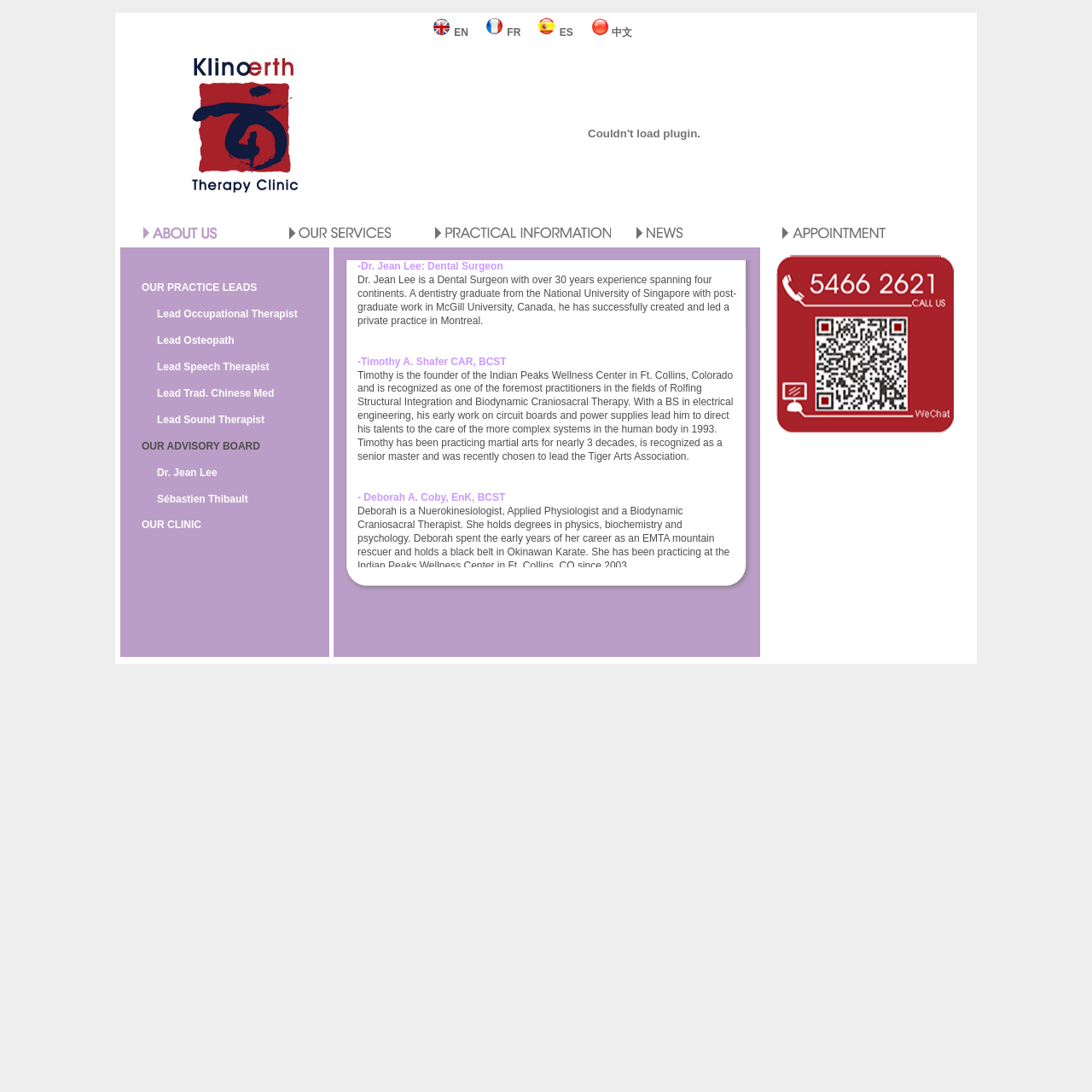Find the bounding box coordinates for the element described here: "Lead Osteopath".

[0.144, 0.306, 0.215, 0.317]